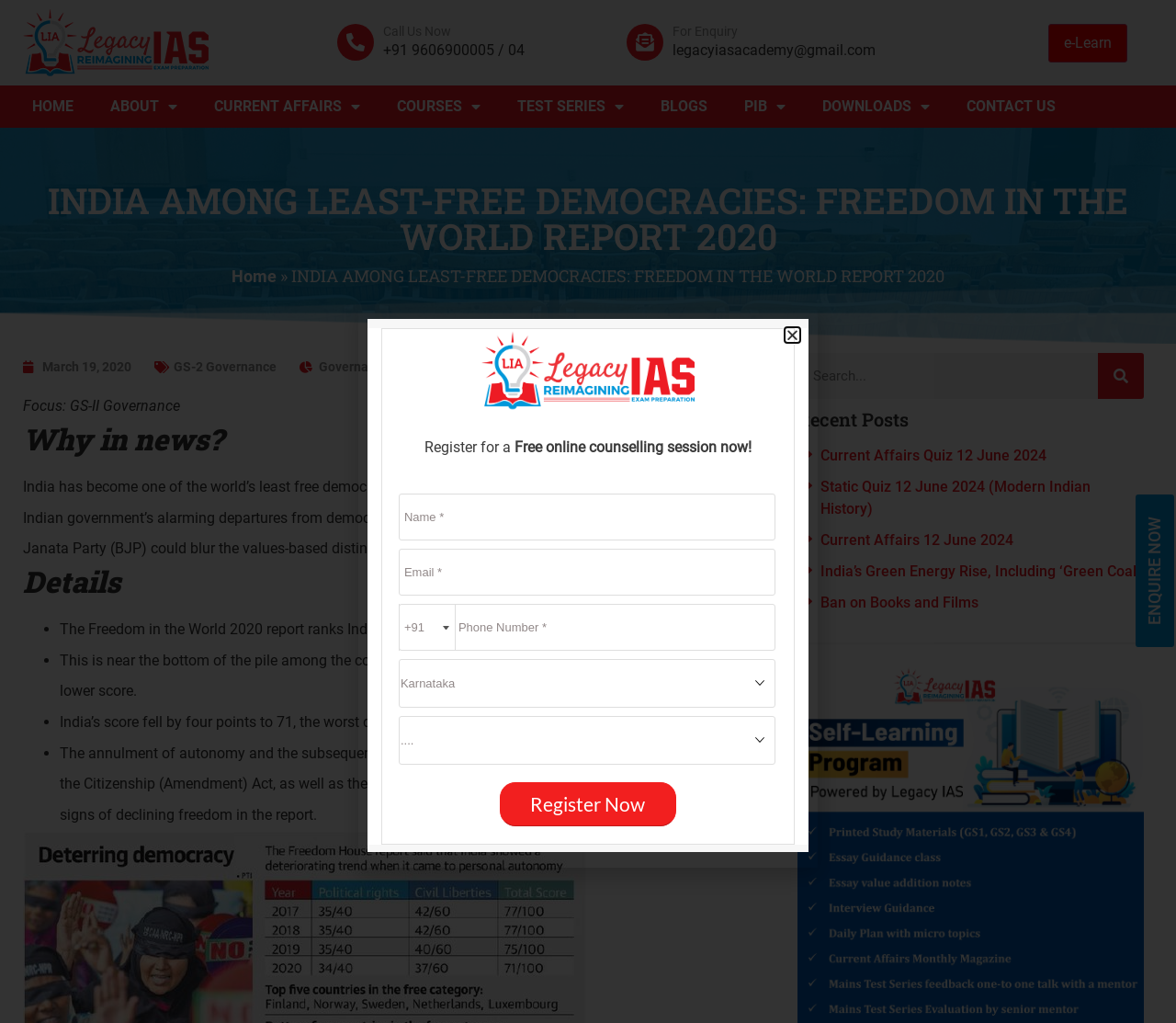Please determine the bounding box coordinates of the section I need to click to accomplish this instruction: "Click the 'ENQUIRE NOW' link".

[0.966, 0.483, 0.998, 0.633]